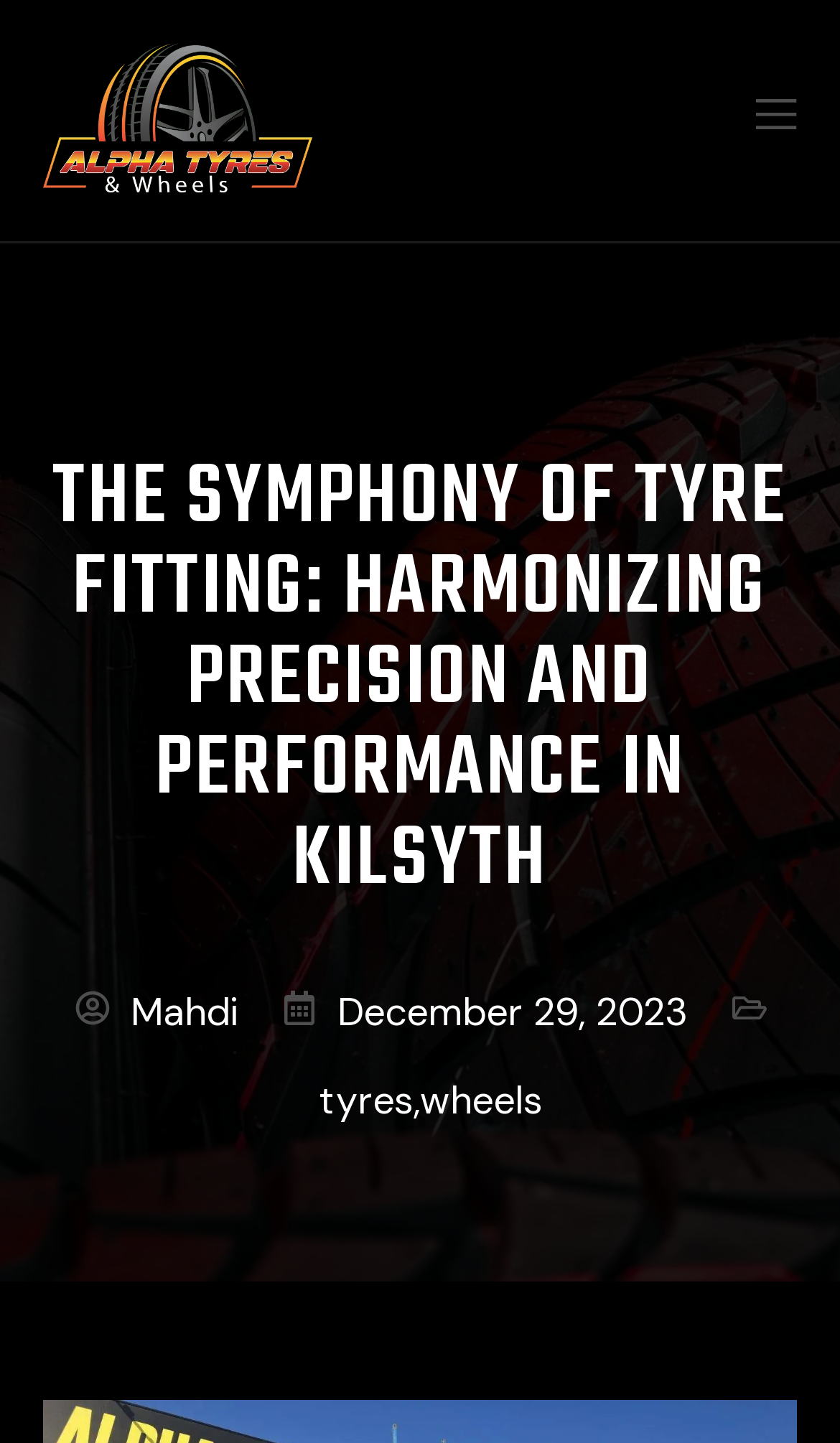Is there a menu on the page? Examine the screenshot and reply using just one word or a brief phrase.

Yes